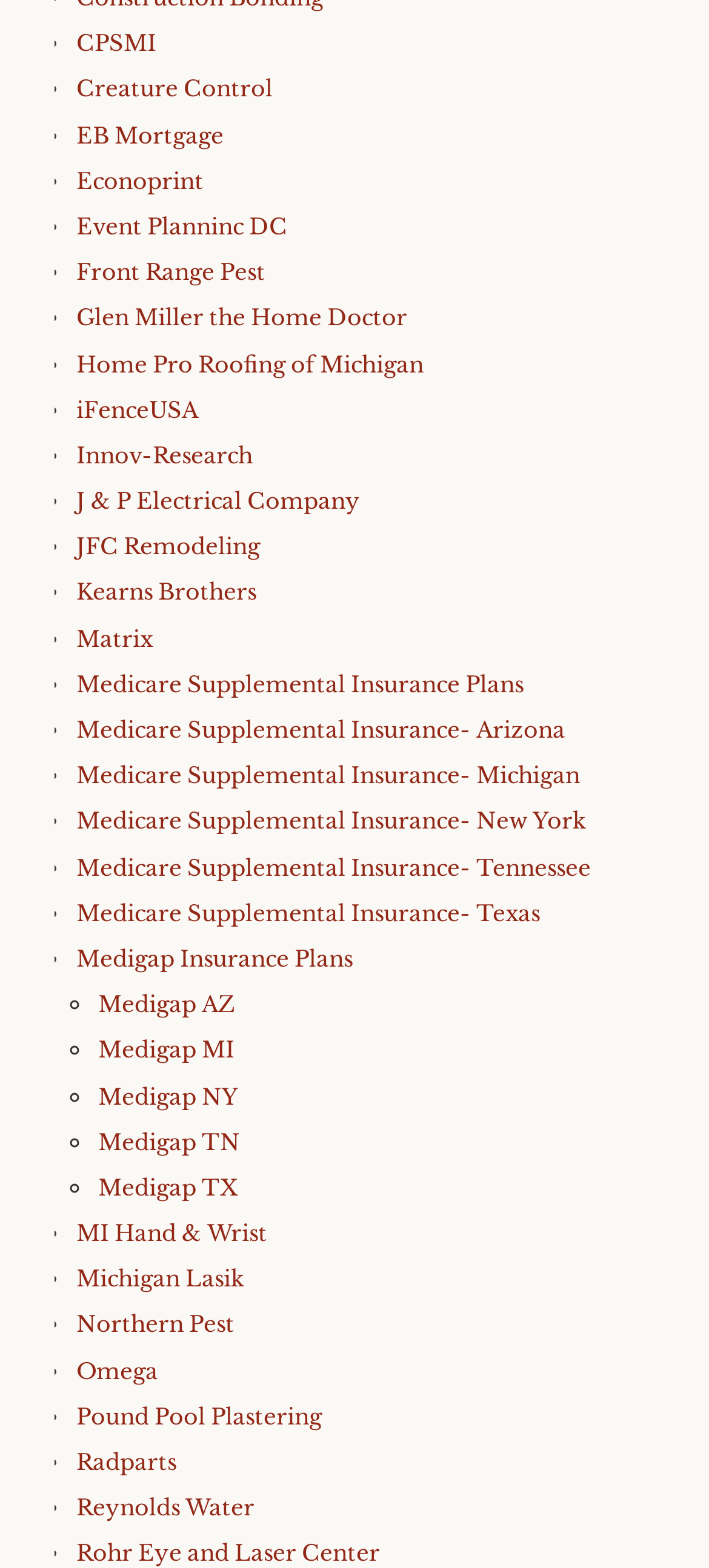Please provide the bounding box coordinates for the element that needs to be clicked to perform the following instruction: "Explore Event Planninc DC". The coordinates should be given as four float numbers between 0 and 1, i.e., [left, top, right, bottom].

[0.108, 0.136, 0.405, 0.153]